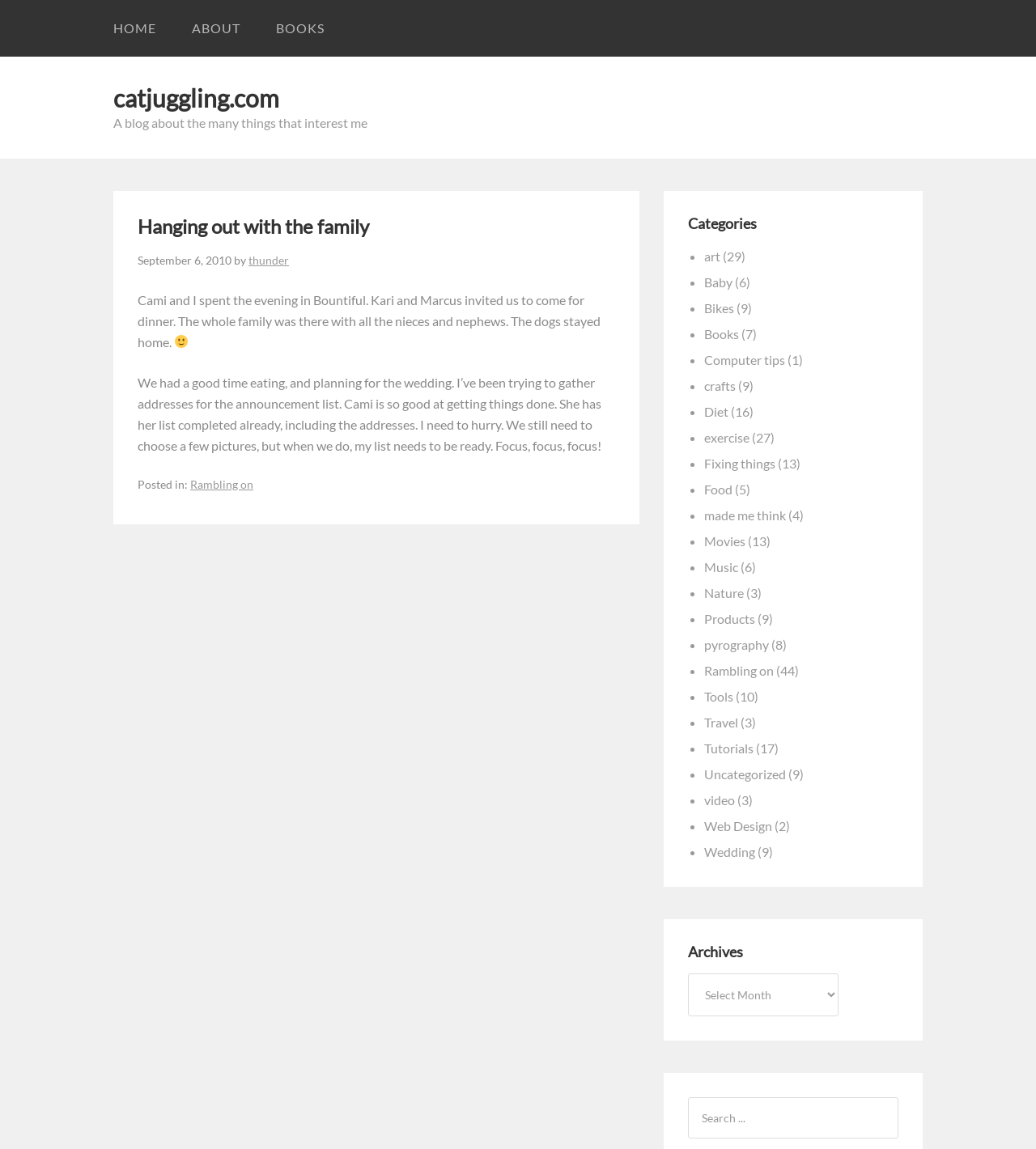Find the bounding box of the UI element described as follows: "name="s" placeholder="Search ..." title="Search for:"".

[0.664, 0.955, 0.867, 0.991]